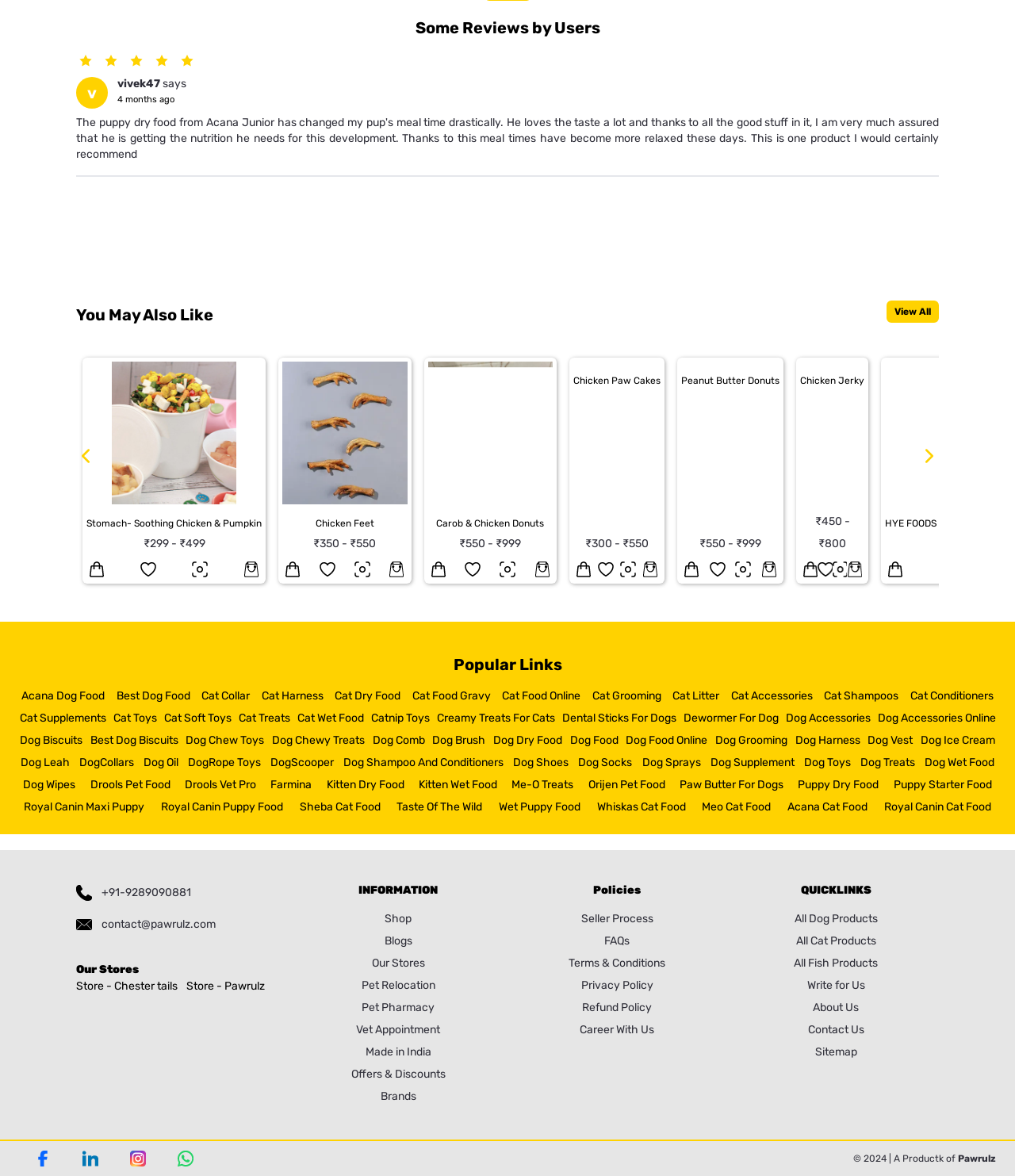What is the common theme among the products listed on the webpage?
Could you give a comprehensive explanation in response to this question?

The webpage lists various products, including Stomach-Soothing Chicken & Pumpkin, Chicken Feet, Carob & Chicken Donuts, and so on, which are all related to pet food and accessories, suggesting that the webpage is an online store for pet owners.